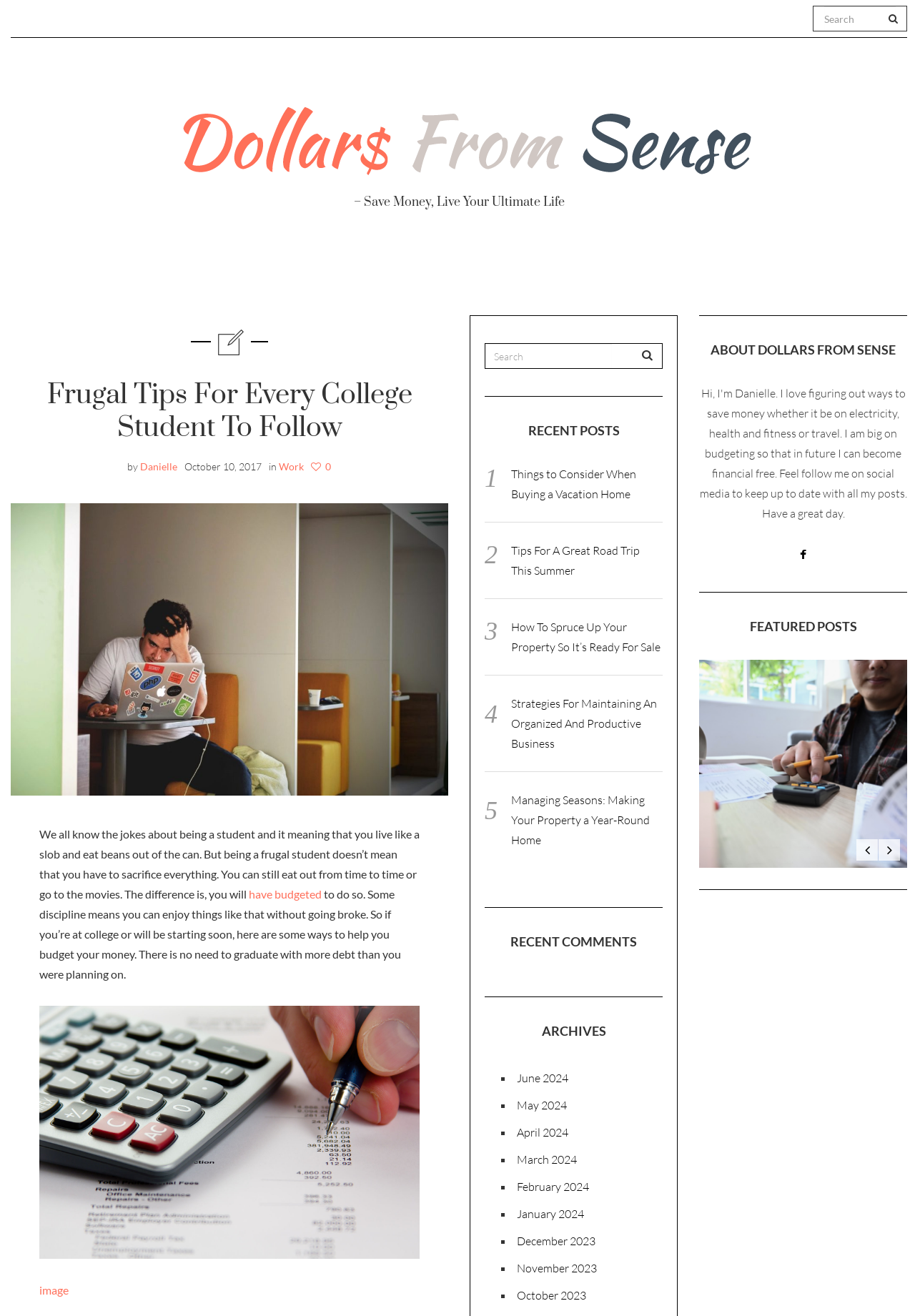Provide the bounding box coordinates for the area that should be clicked to complete the instruction: "view recent posts".

[0.53, 0.318, 0.724, 0.336]